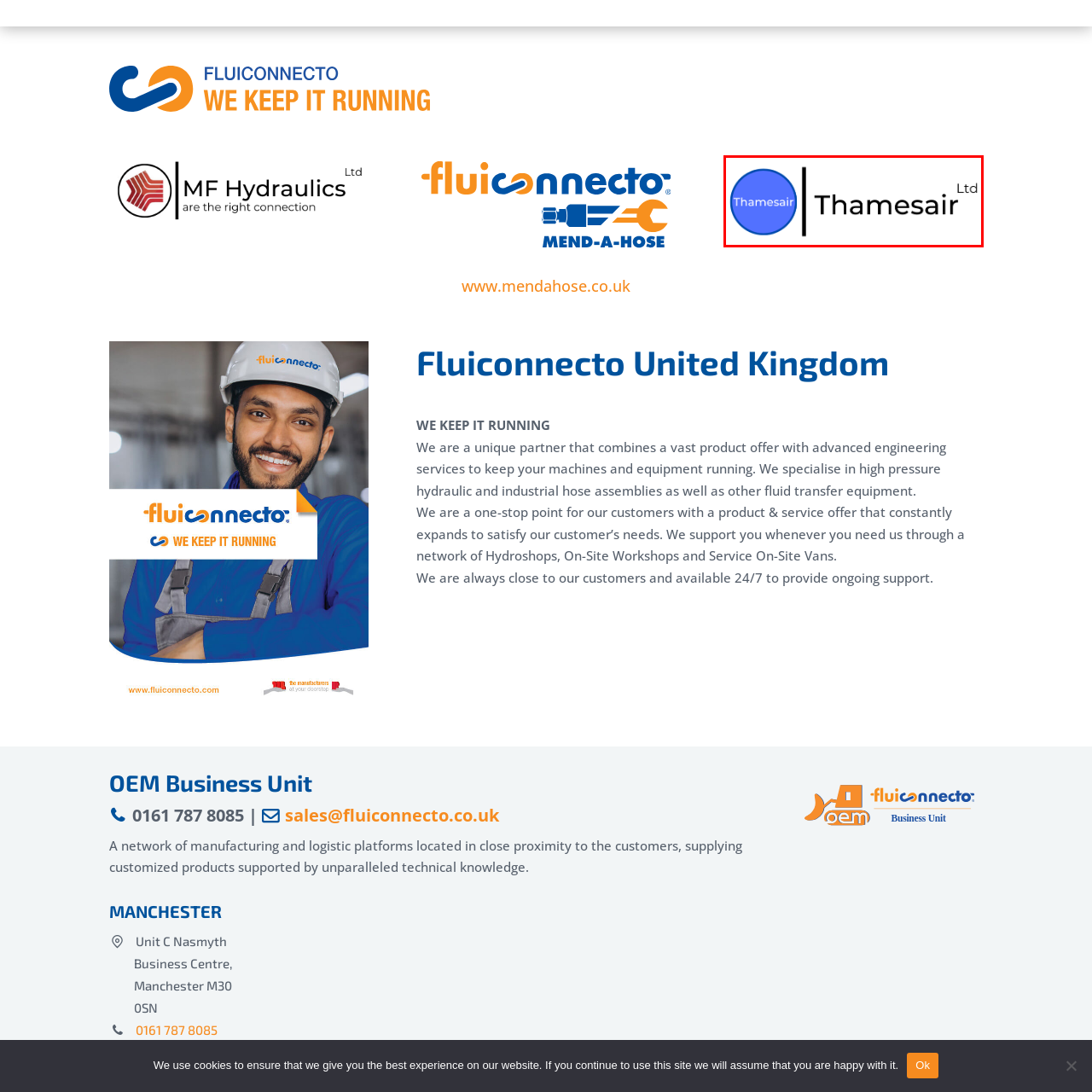Observe the image inside the red bounding box and answer briefly using a single word or phrase: What does the term 'Ltd' suggest about the business?

limited company status